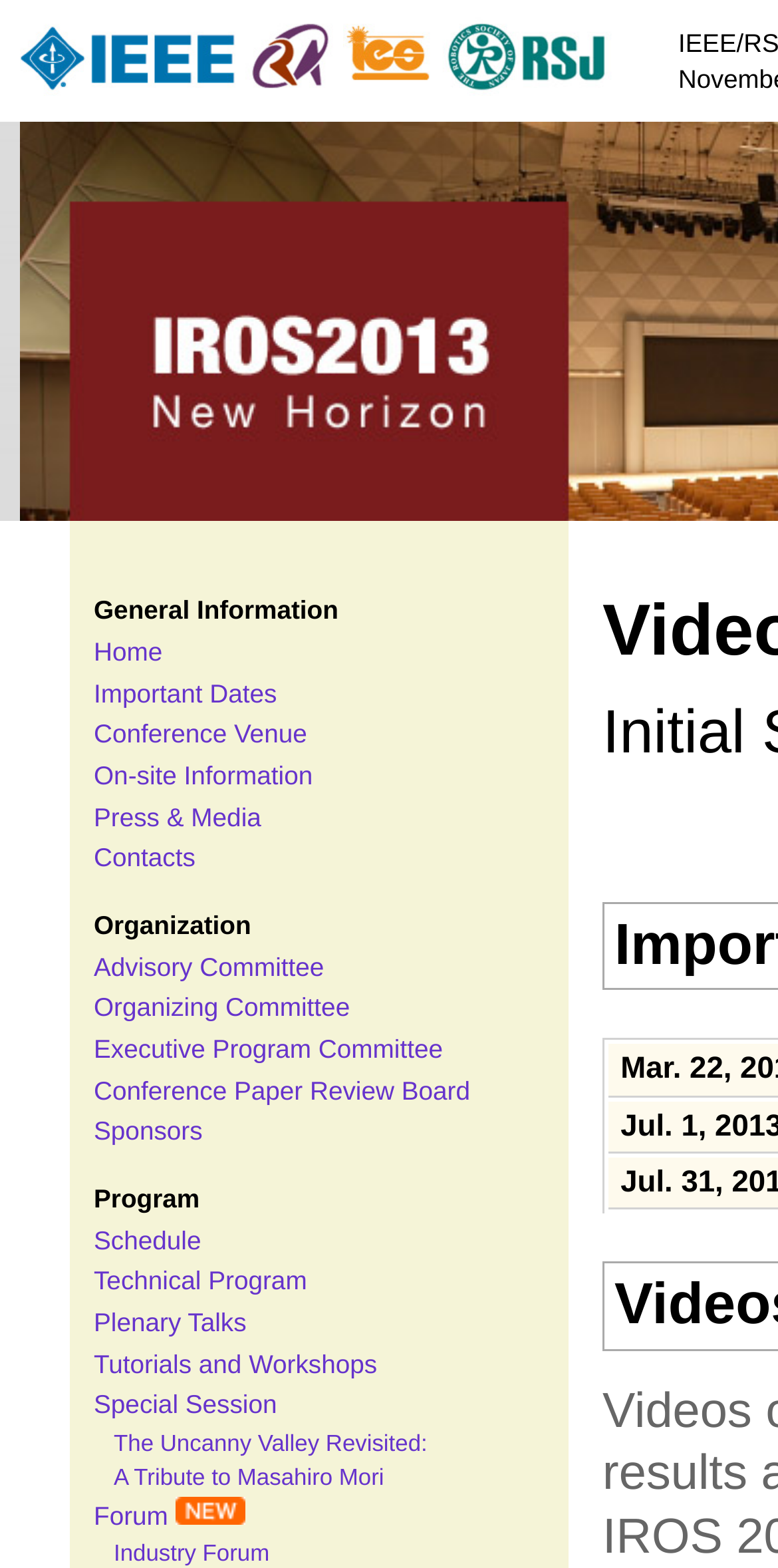Find the bounding box coordinates of the element to click in order to complete the given instruction: "check Industry Forum."

[0.146, 0.983, 0.346, 1.0]